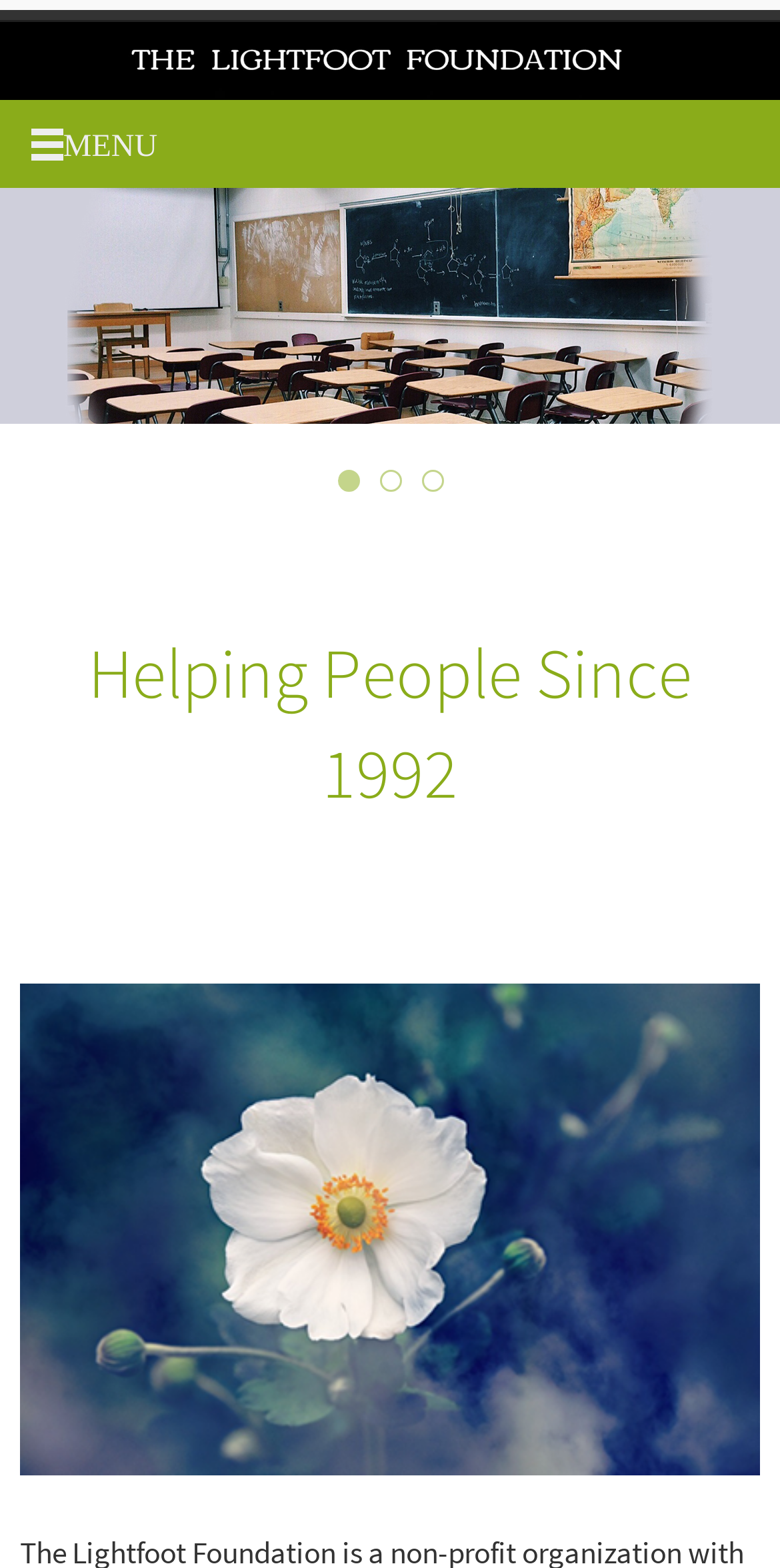How many images are on the page?
Refer to the screenshot and respond with a concise word or phrase.

19